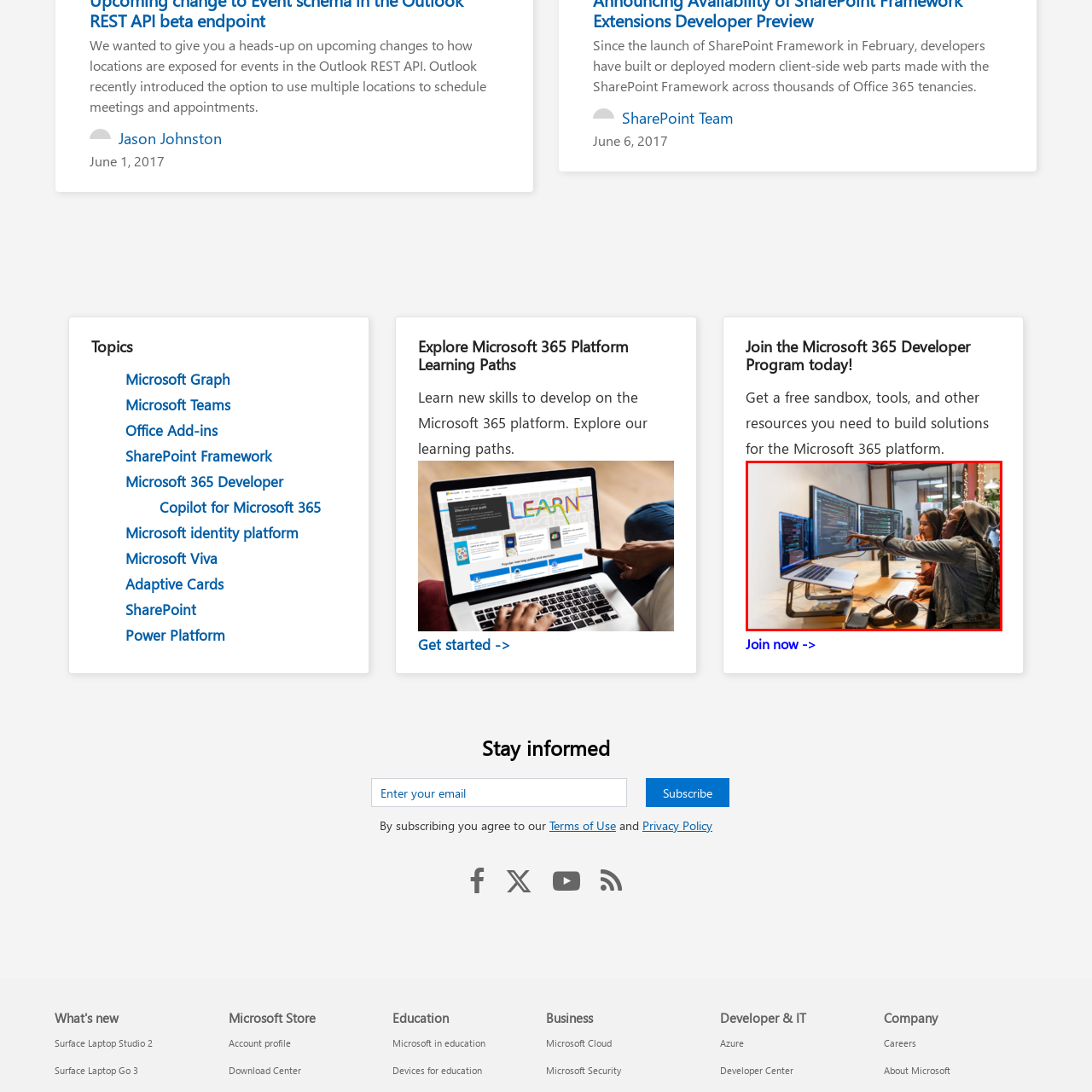How many computer screens are displayed in the image?
Focus on the image highlighted within the red borders and answer with a single word or short phrase derived from the image.

Three